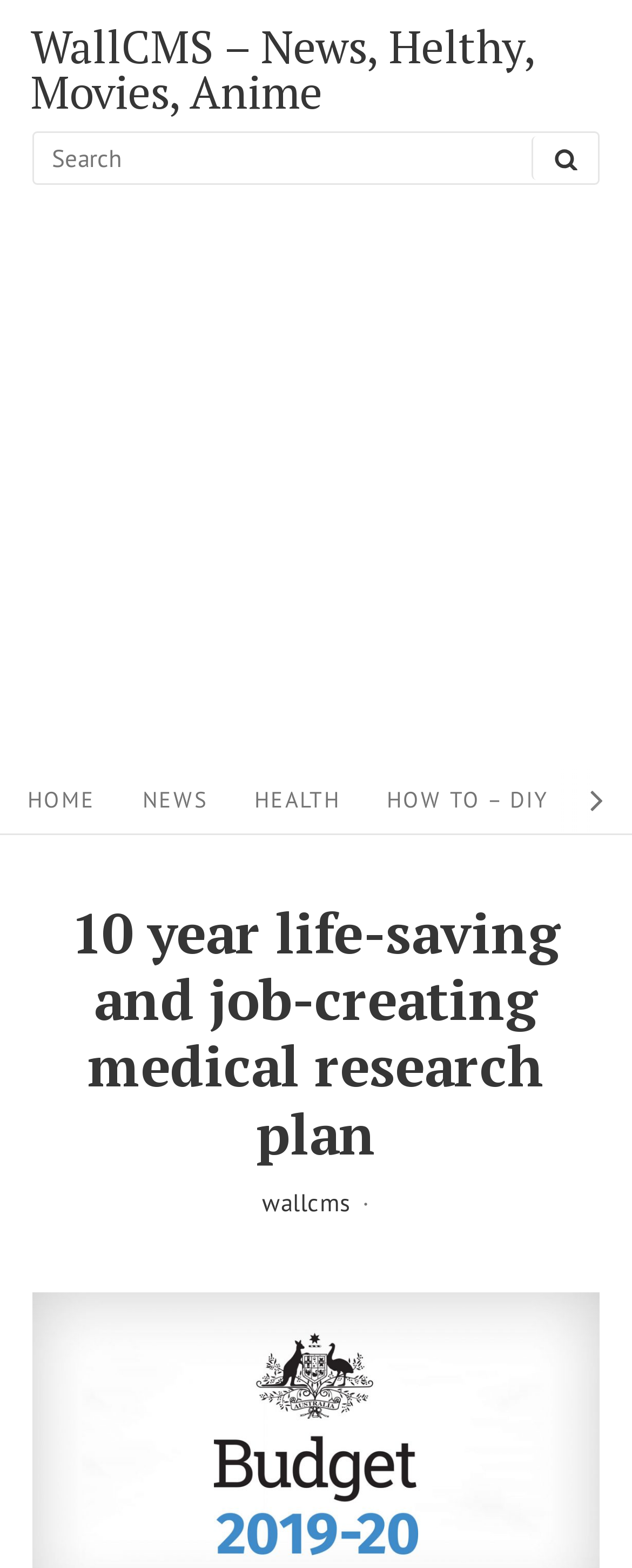Using the provided element description: "HOW TO – DIY", determine the bounding box coordinates of the corresponding UI element in the screenshot.

[0.582, 0.495, 0.899, 0.527]